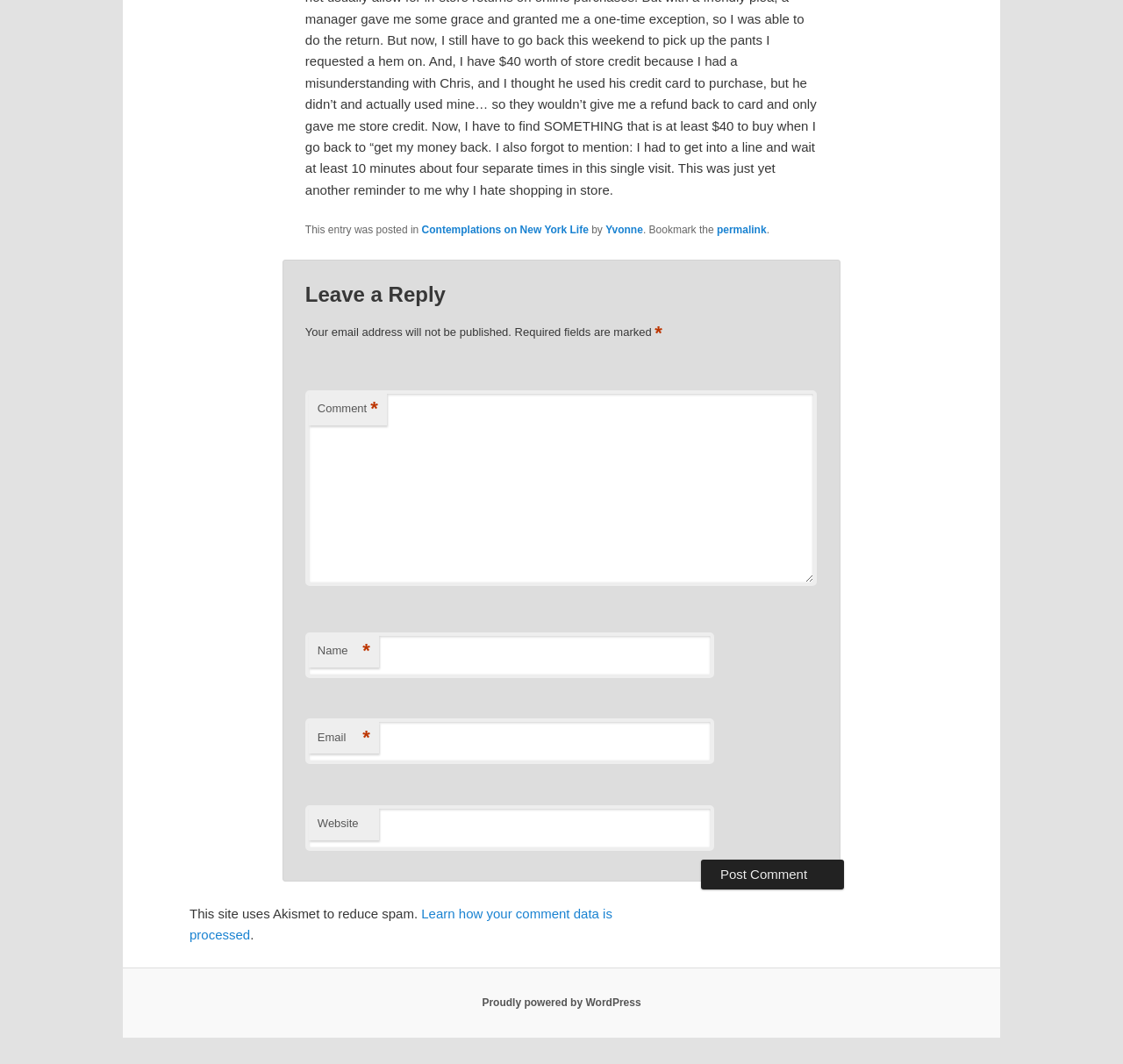Locate the bounding box of the UI element with the following description: "Contemplations on New York Life".

[0.375, 0.211, 0.524, 0.222]